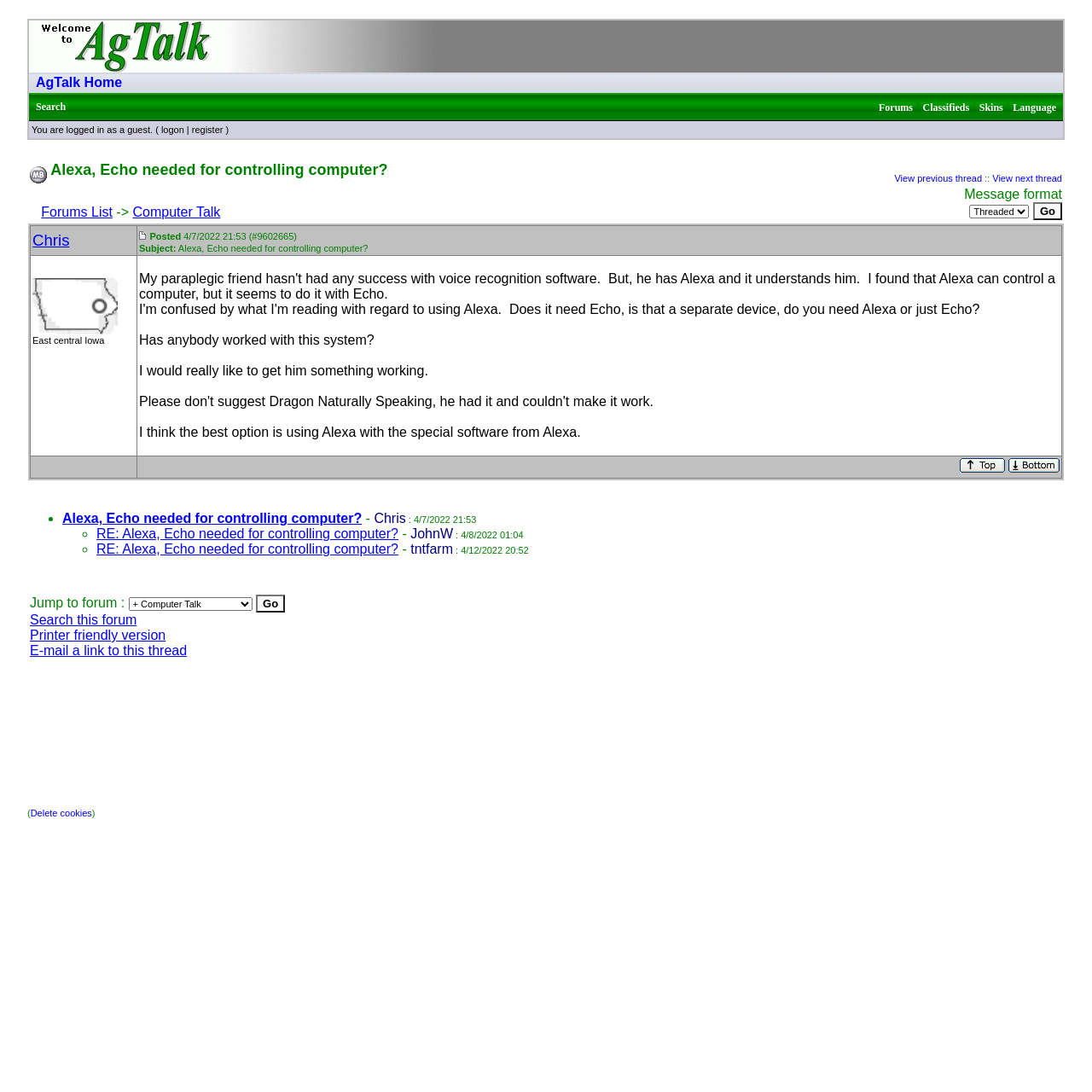Identify the bounding box for the UI element that is described as follows: "Delete cookies".

[0.028, 0.74, 0.084, 0.749]